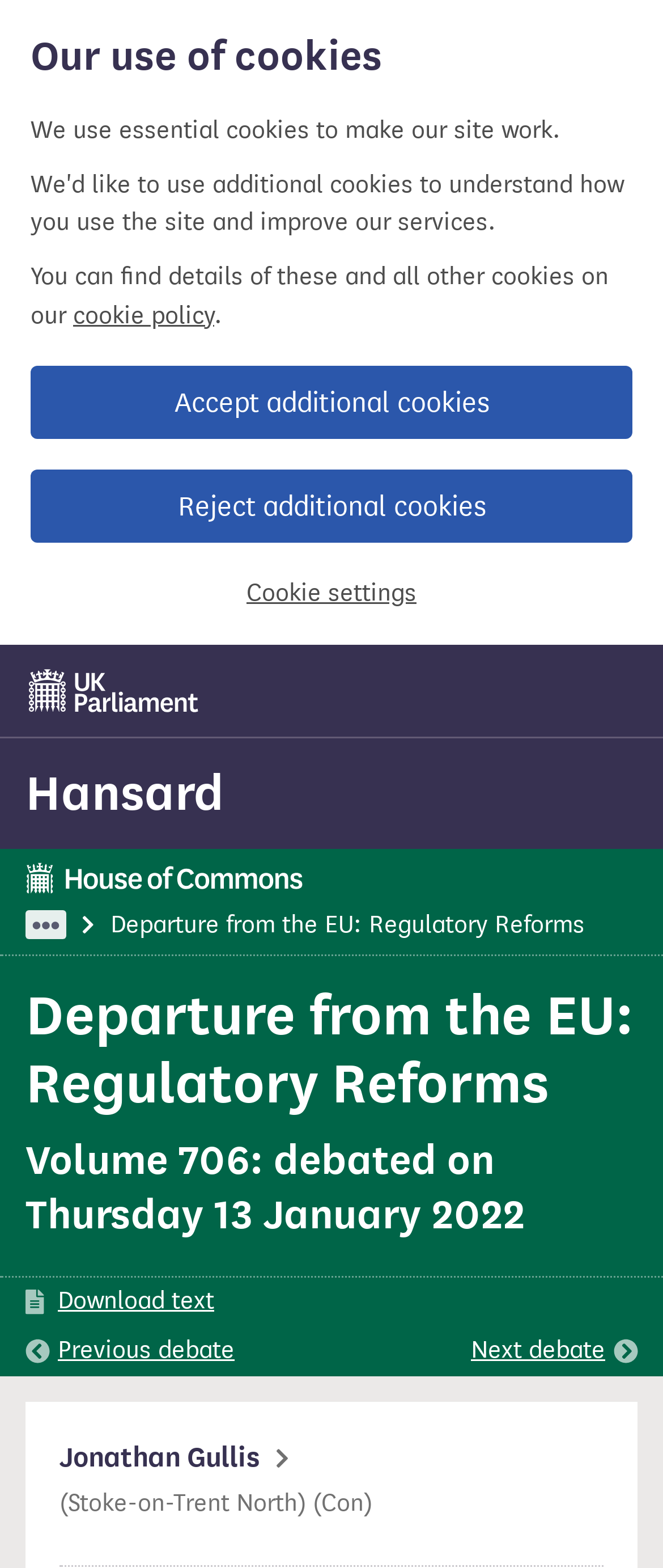Please identify the bounding box coordinates of the clickable region that I should interact with to perform the following instruction: "navigate to Mathematicians". The coordinates should be expressed as four float numbers between 0 and 1, i.e., [left, top, right, bottom].

None